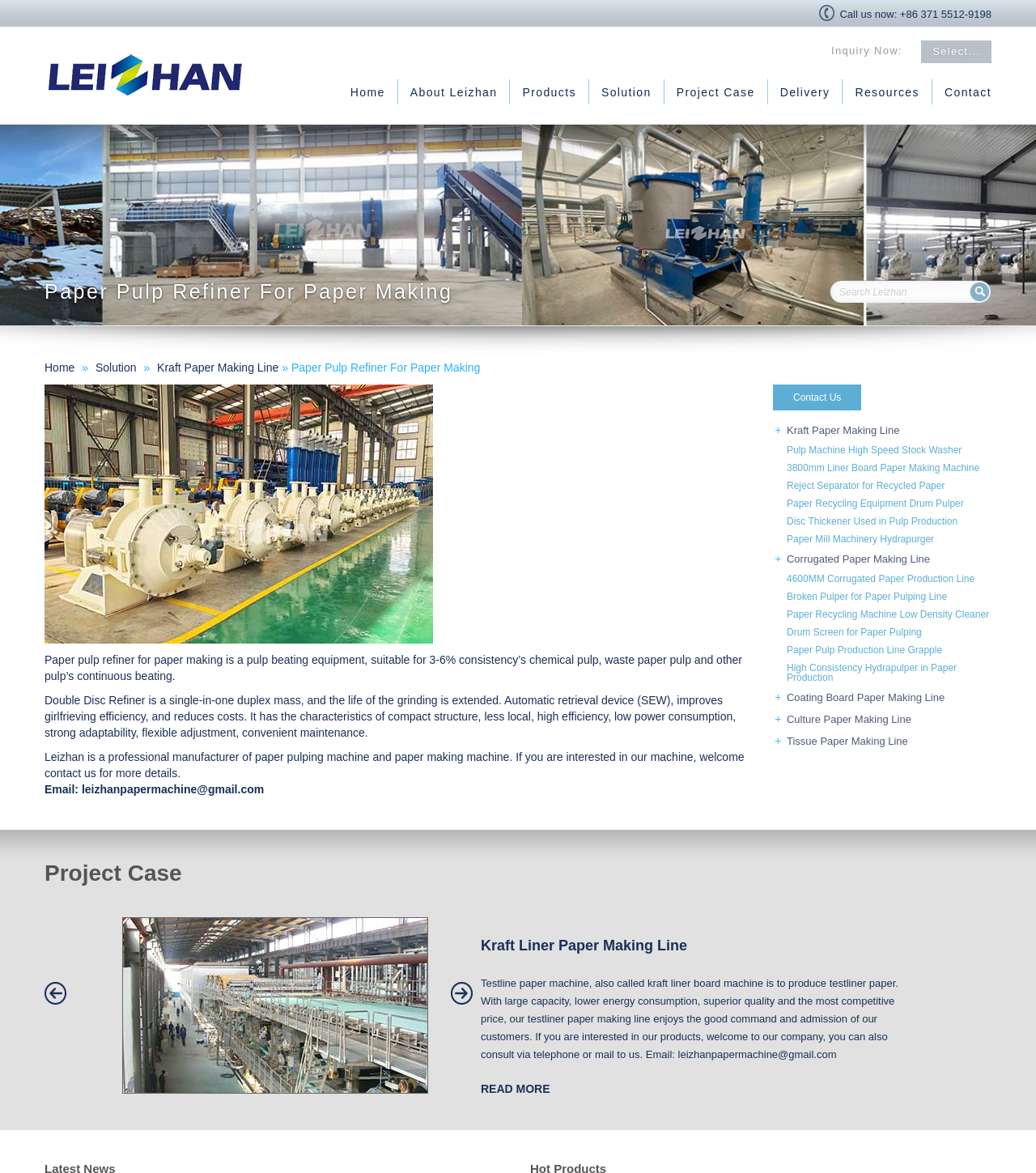What is the phone number to call for inquiry?
Based on the image, answer the question with as much detail as possible.

I found the phone number by looking at the top-right corner of the webpage, where it says 'Call us now:' followed by the phone number.